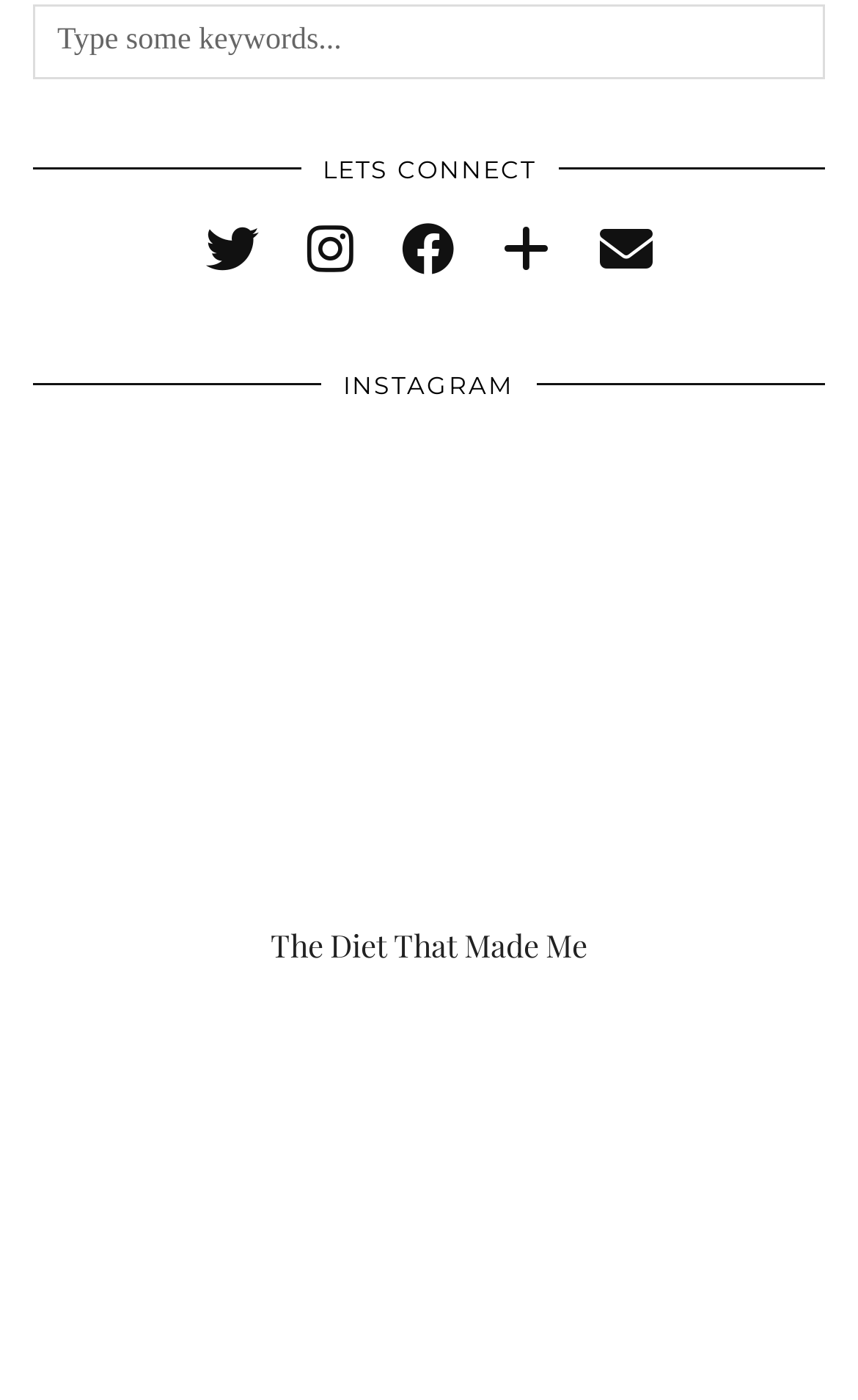Using the given description, provide the bounding box coordinates formatted as (top-left x, top-left y, bottom-right x, bottom-right y), with all values being floating point numbers between 0 and 1. Description: The Diet That Made Me

[0.038, 0.368, 0.962, 0.697]